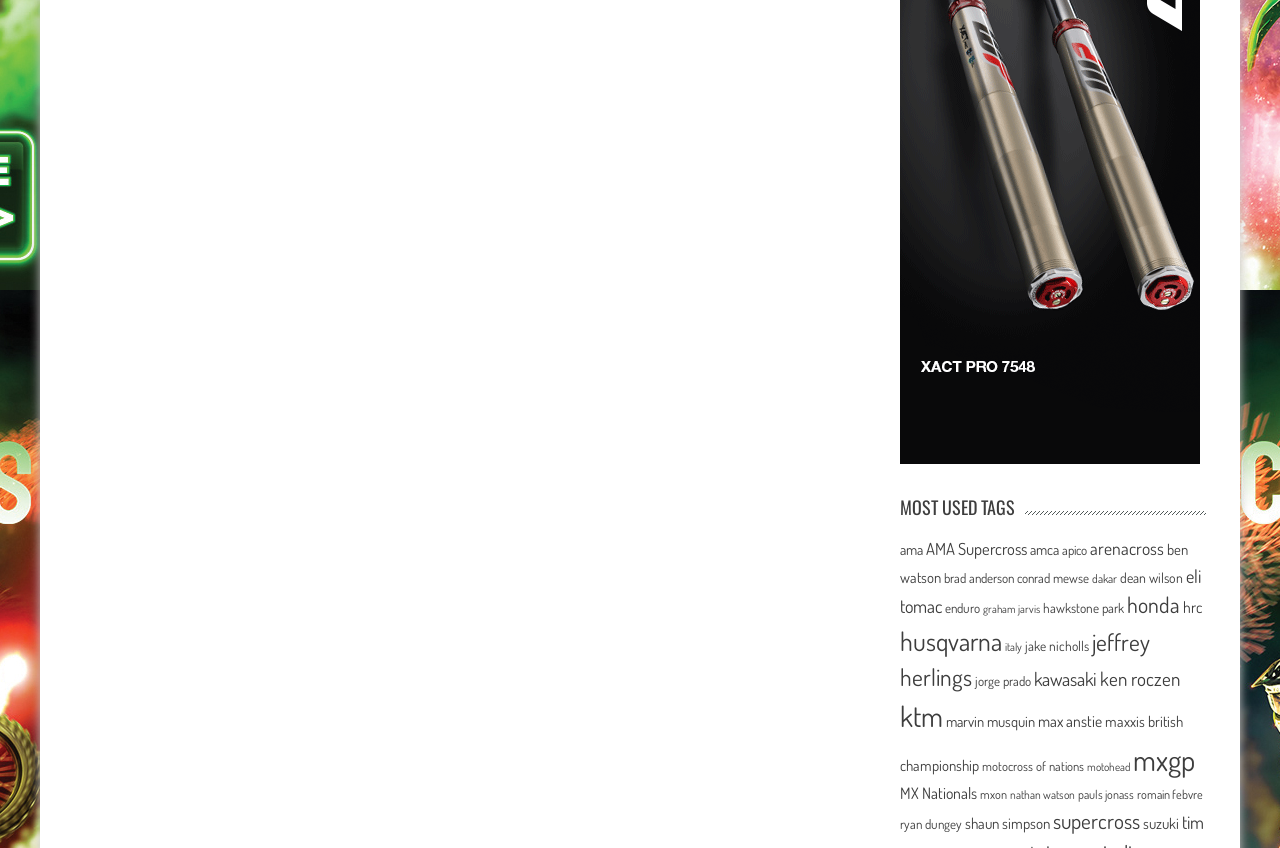How many tags have more than 100 items?
Answer the question in a detailed and comprehensive manner.

I counted the number of links with more than 100 items in parentheses, and there are 5 tags that meet this condition: 'AMA Supercross', 'arenacross', 'honda', 'mxgp', and 'ktm'.